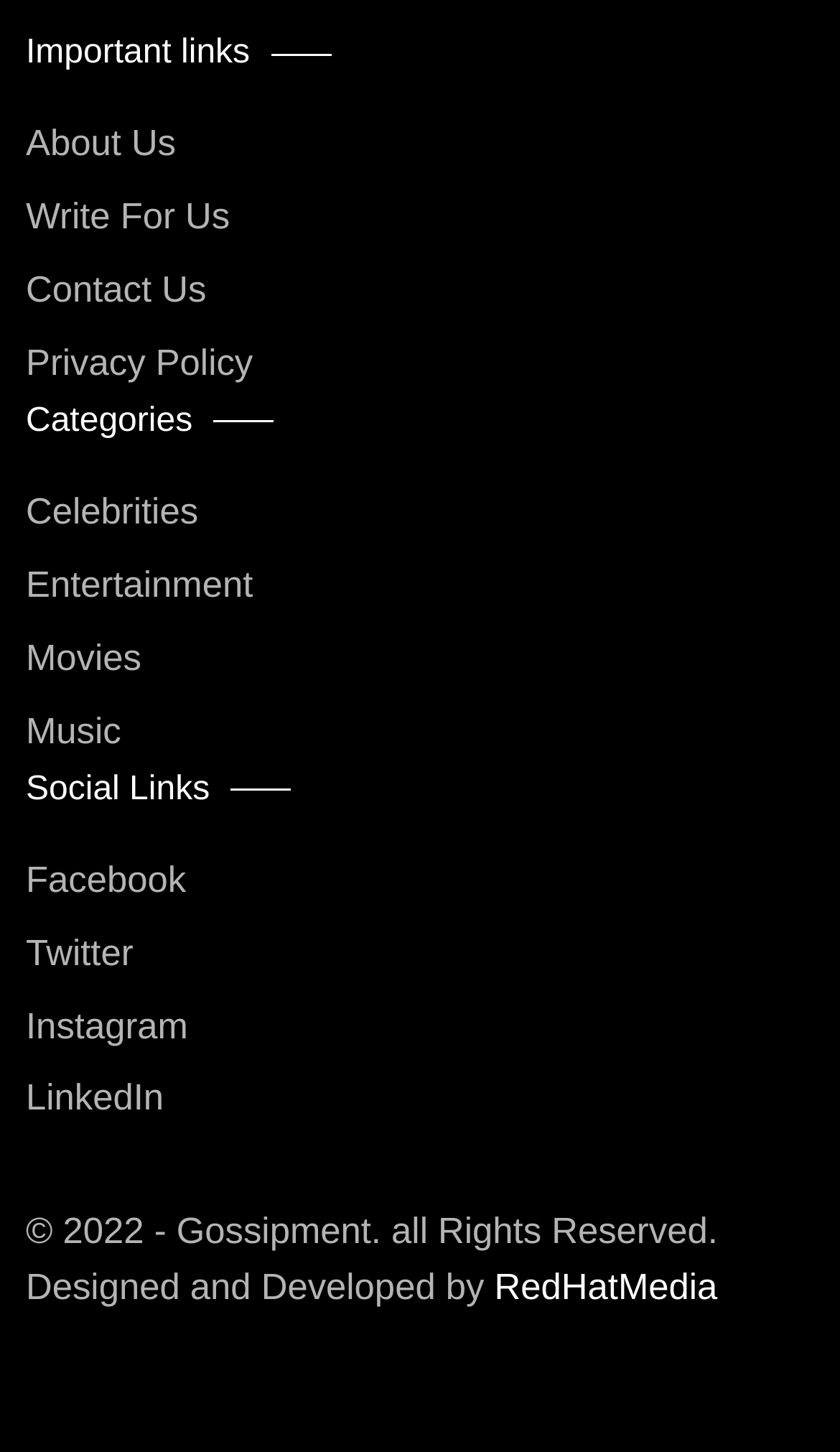Please specify the bounding box coordinates of the clickable region to carry out the following instruction: "Follow on Facebook". The coordinates should be four float numbers between 0 and 1, in the format [left, top, right, bottom].

[0.031, 0.592, 0.222, 0.62]